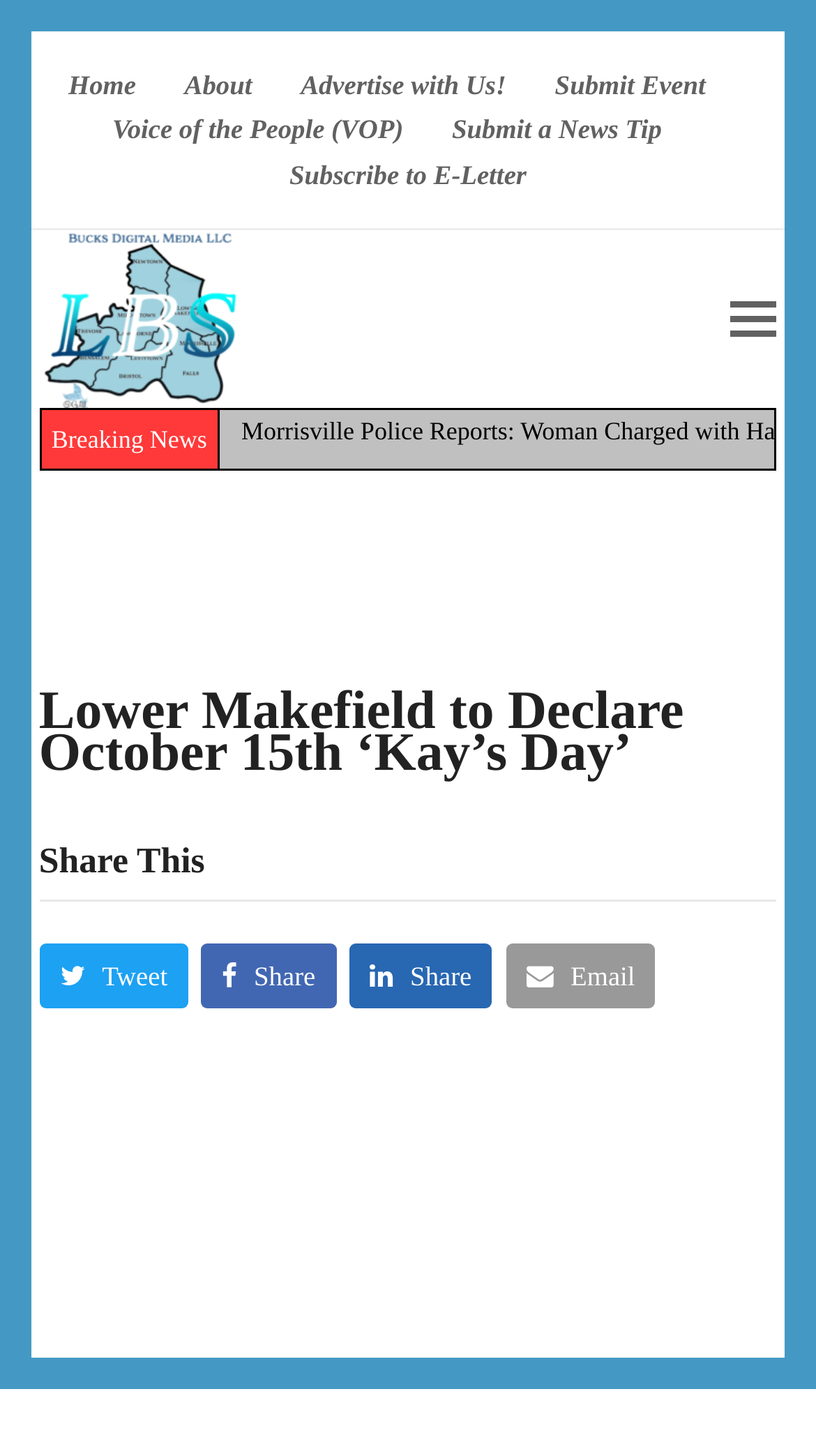Please identify the coordinates of the bounding box that should be clicked to fulfill this instruction: "submit an event".

[0.68, 0.047, 0.865, 0.069]